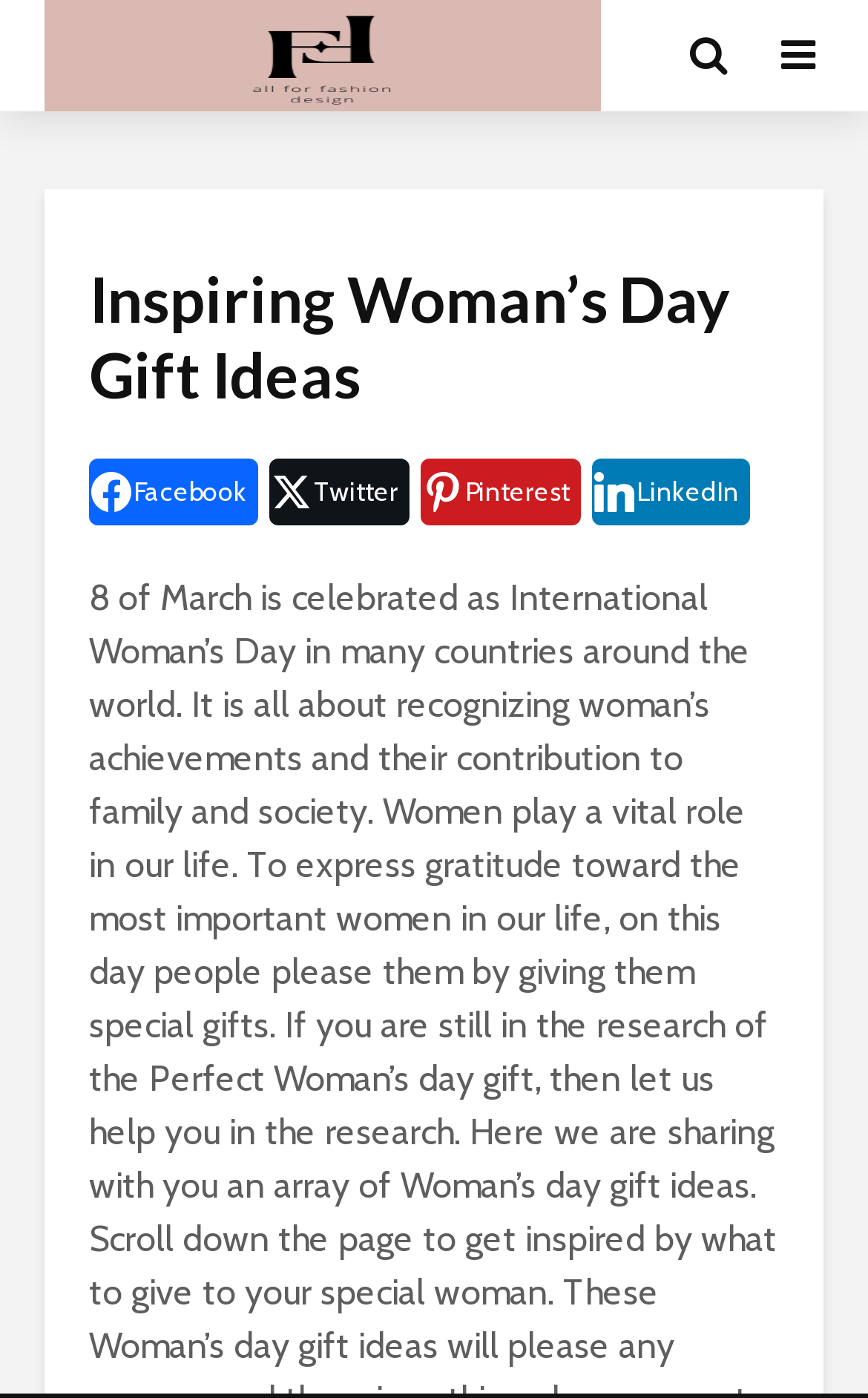Write an extensive caption that covers every aspect of the webpage.

The webpage is about Woman's Day gift ideas, as indicated by the title "Inspiring Woman's Day Gift Ideas". At the top left corner, there is a logo "ALL FOR FASHION DESIGN" which is both a link and an image. Below the logo, there is a heading that reiterates the title of the webpage. 

On the top section of the page, there are four social media links, namely Facebook, Twitter, Pinterest, and LinkedIn, aligned horizontally from left to right. These links are positioned below the heading and above the main content of the webpage.